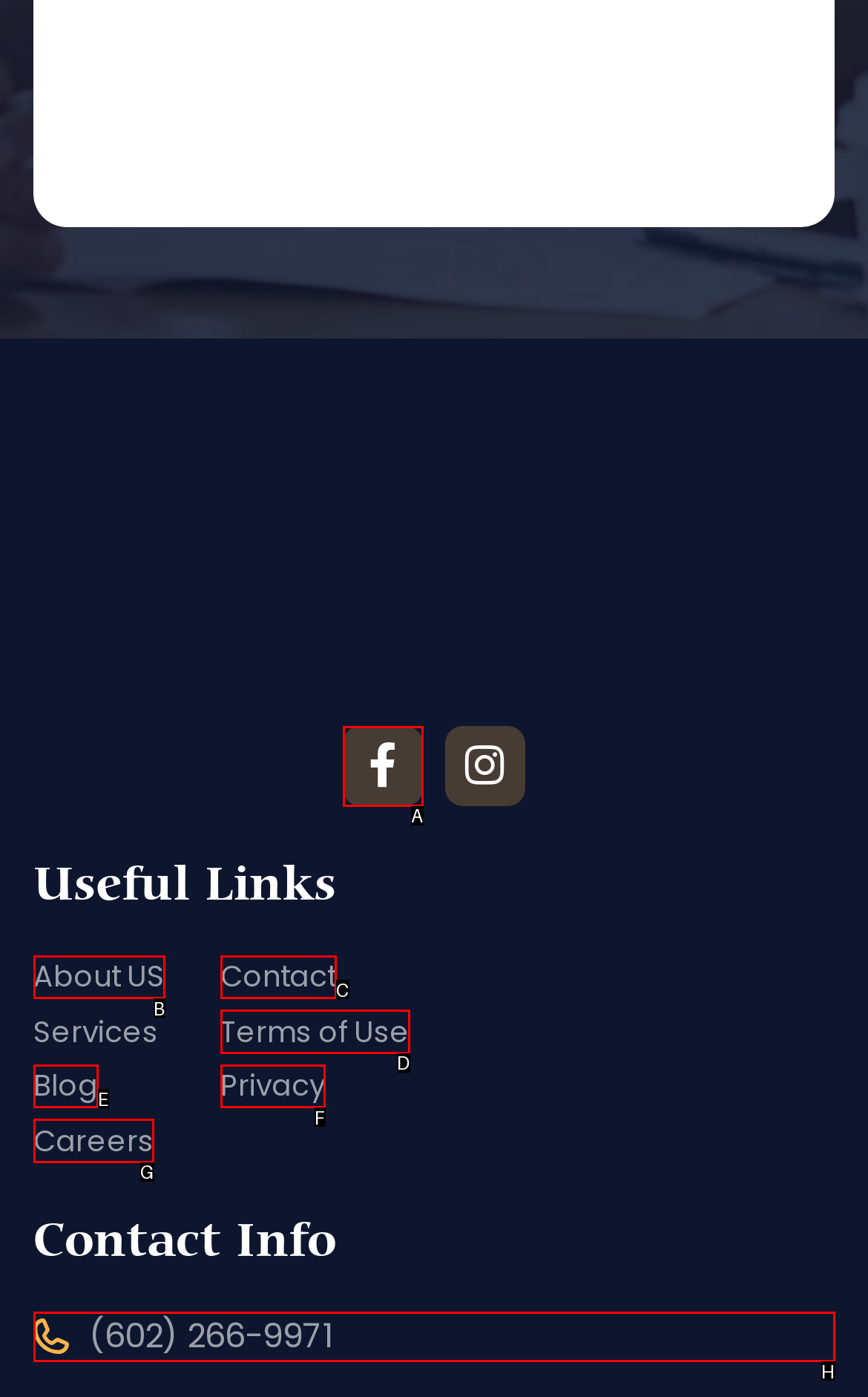Select the correct option from the given choices to perform this task: View terms of use. Provide the letter of that option.

D